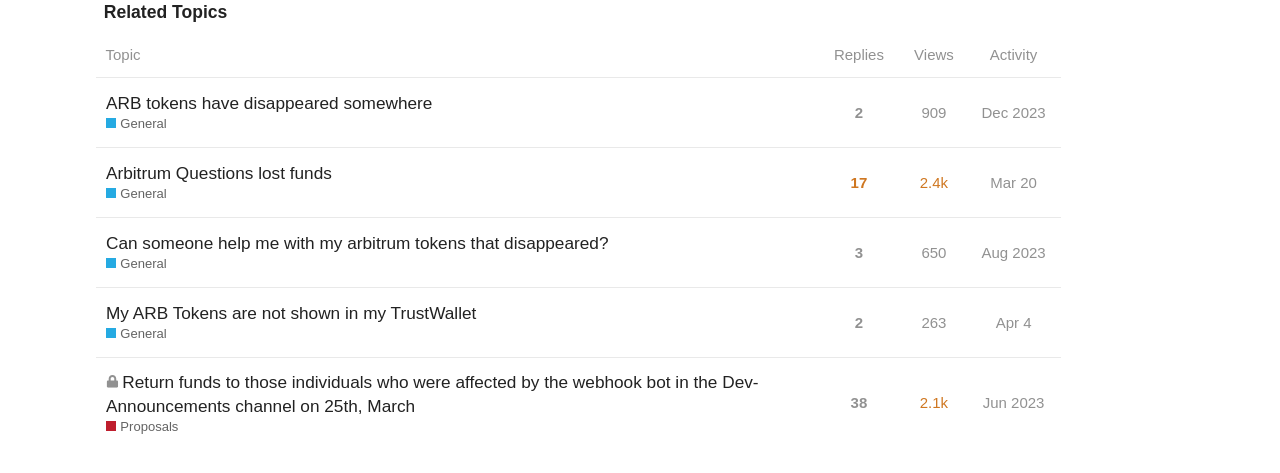Reply to the question with a single word or phrase:
What is the category of the third topic?

General